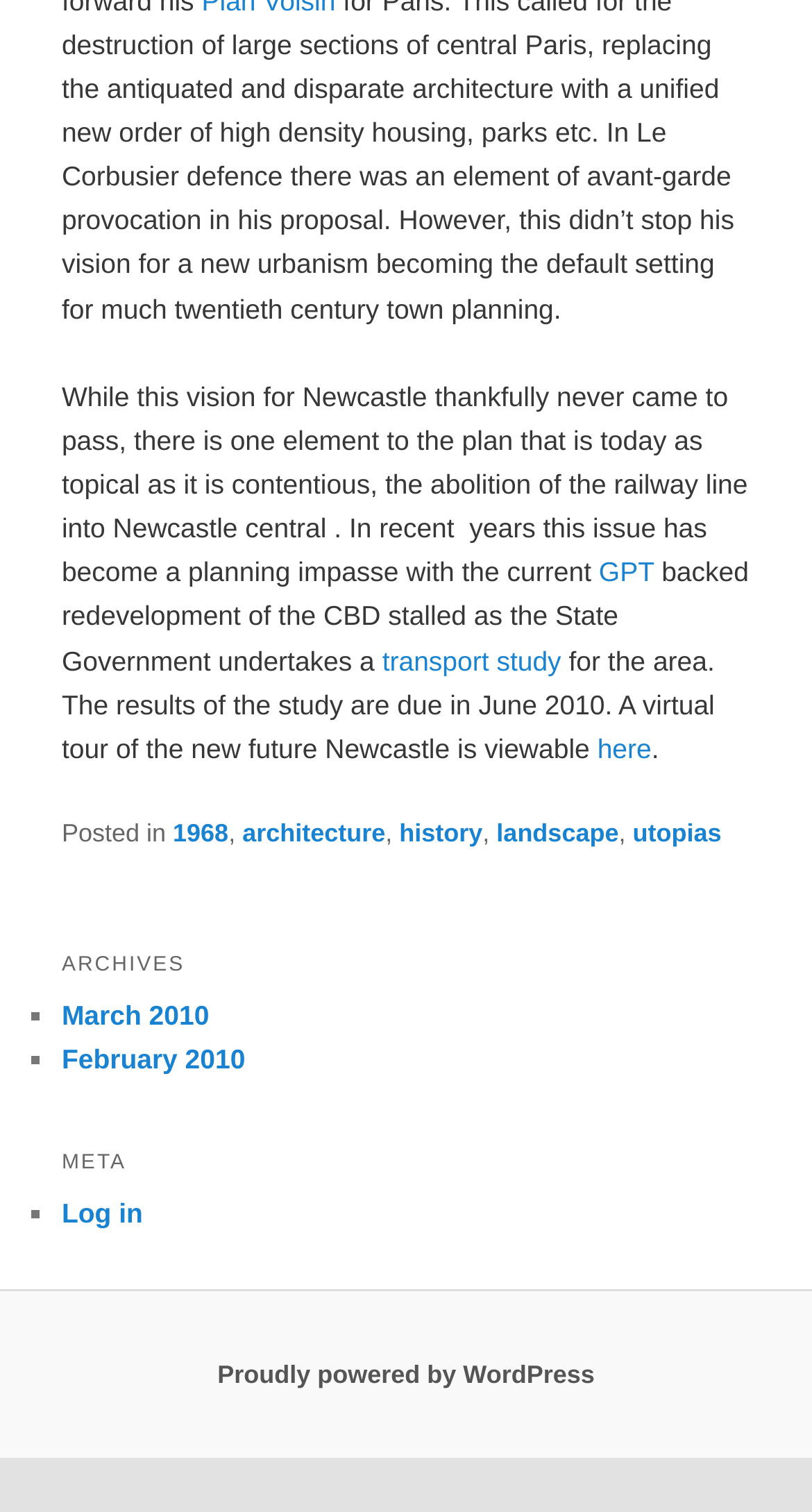Provide a brief response to the question below using a single word or phrase: 
What is the platform used to power the website?

WordPress